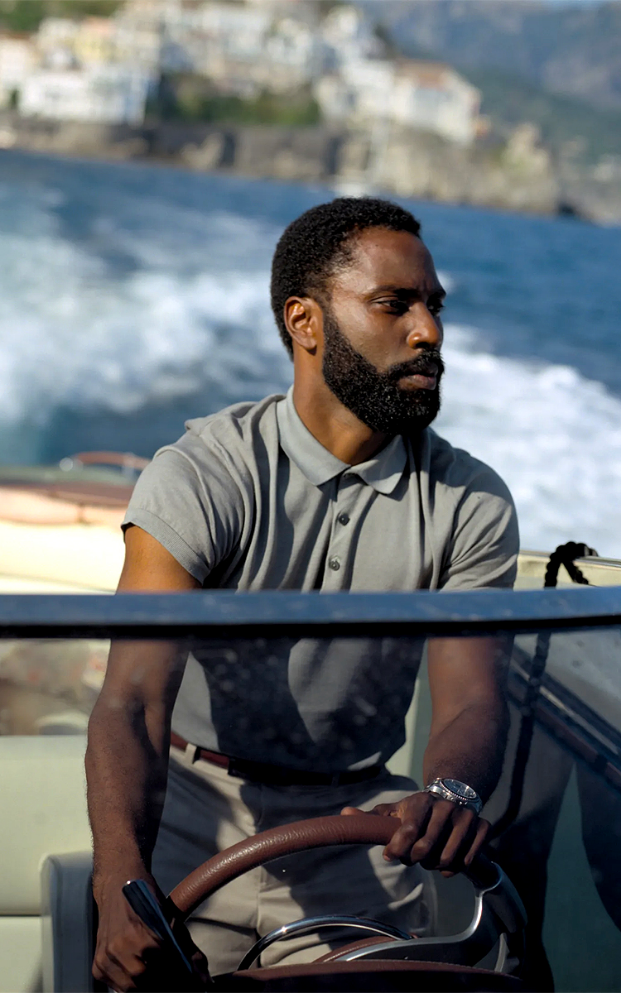Give a one-word or short phrase answer to the question: 
What is the color of the sea in the background?

Deep blue